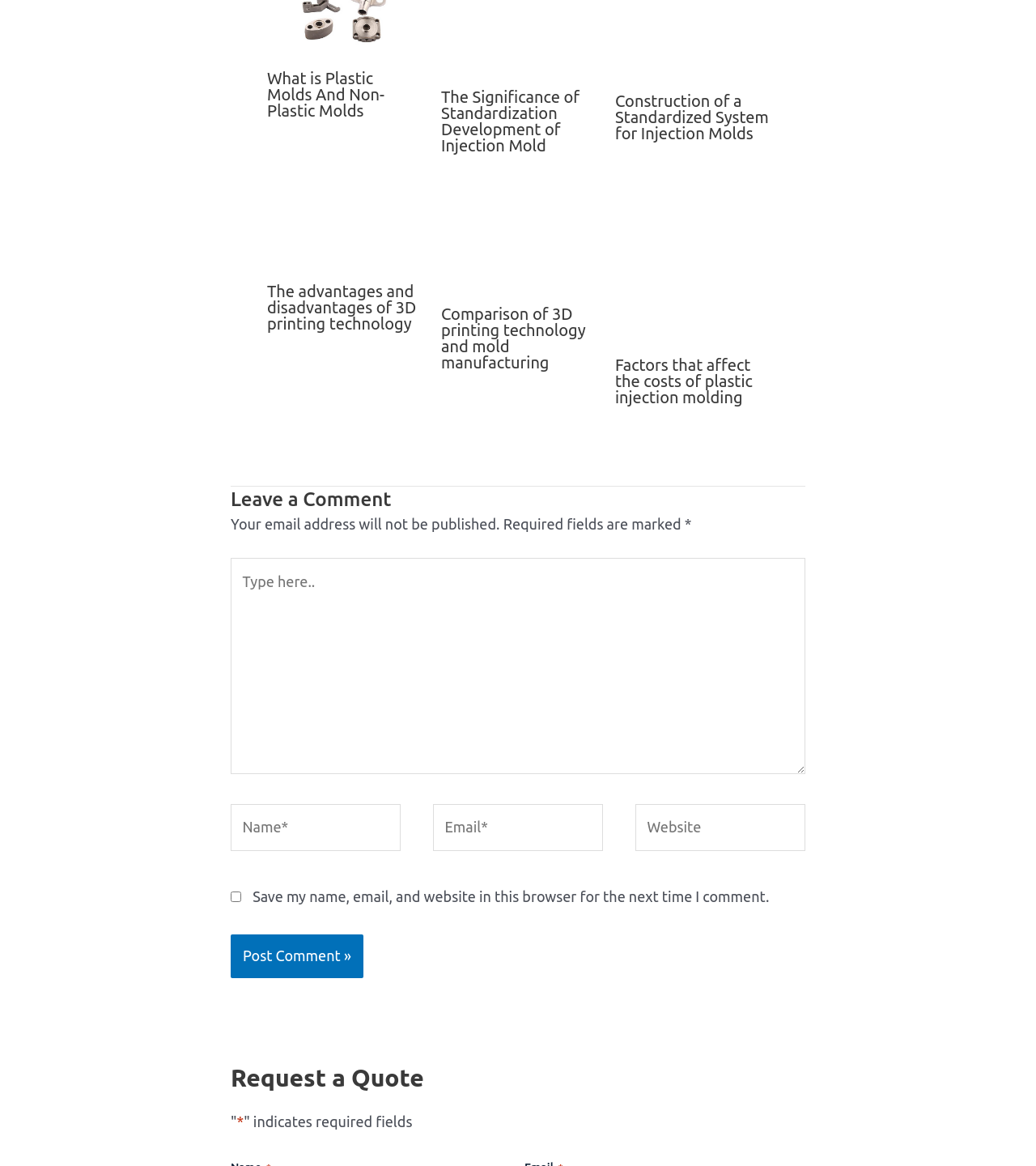Refer to the screenshot and answer the following question in detail:
How many images are there in the first article?

In the first article, there is an image with the alt text '3d printing', which indicates that there is only one image in this article.